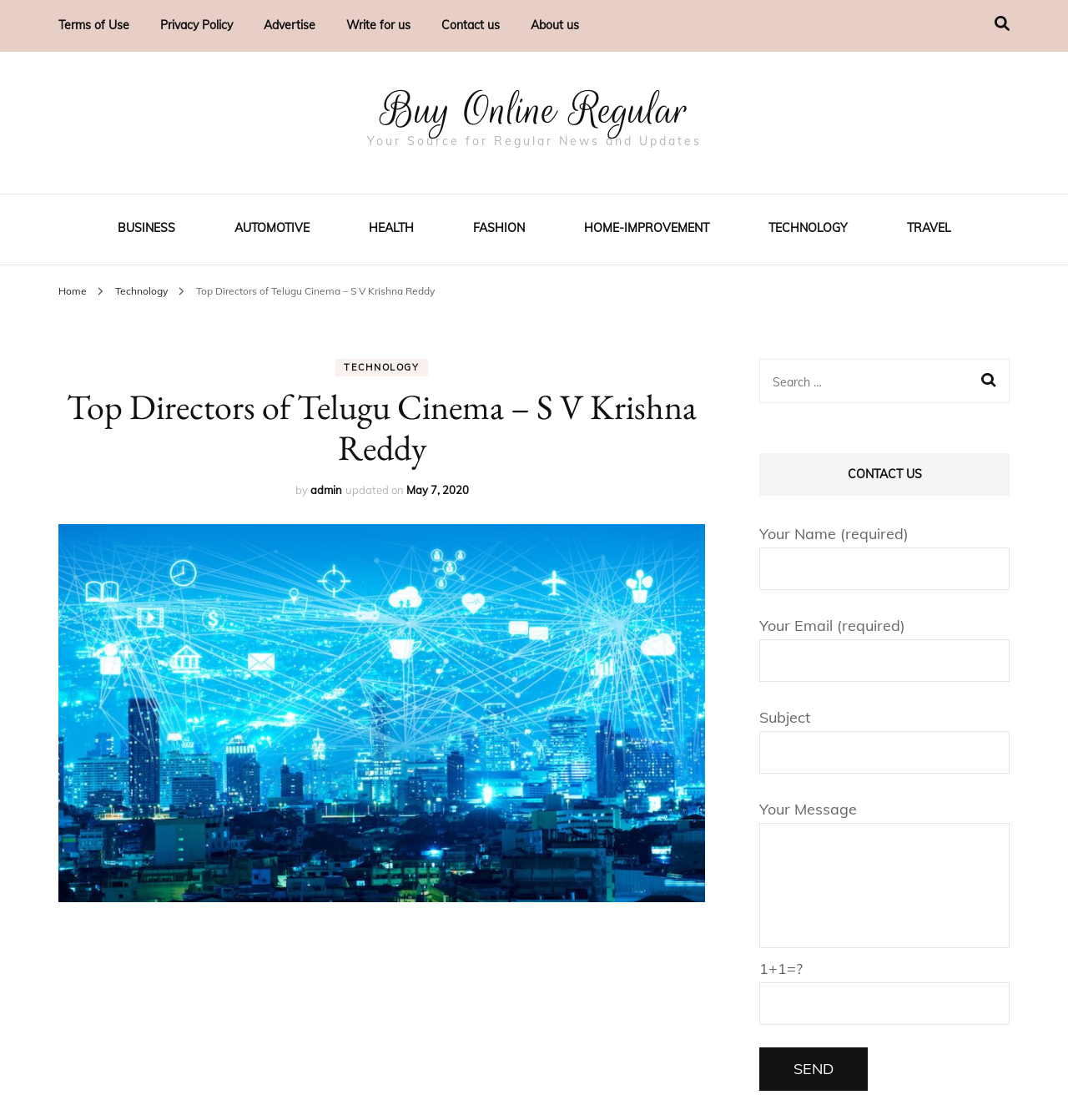Could you find the bounding box coordinates of the clickable area to complete this instruction: "Contact us"?

[0.711, 0.405, 0.945, 0.443]